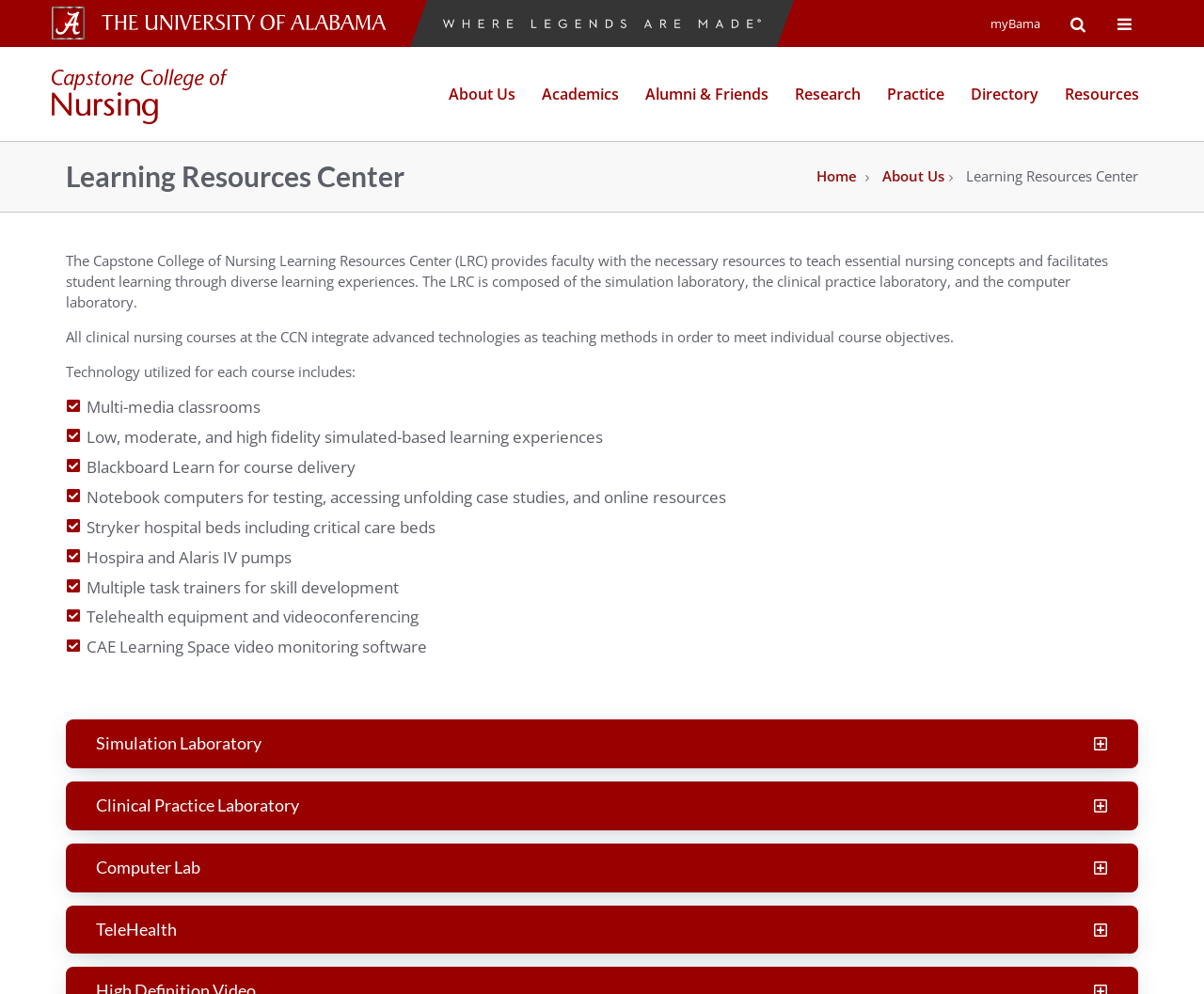Analyze the image and deliver a detailed answer to the question: What is the logo of The University of Alabama?

The logo of The University of Alabama is a Square A Logo, which is an image located at the top left corner of the webpage, with a bounding box coordinate of [0.043, 0.007, 0.07, 0.04].